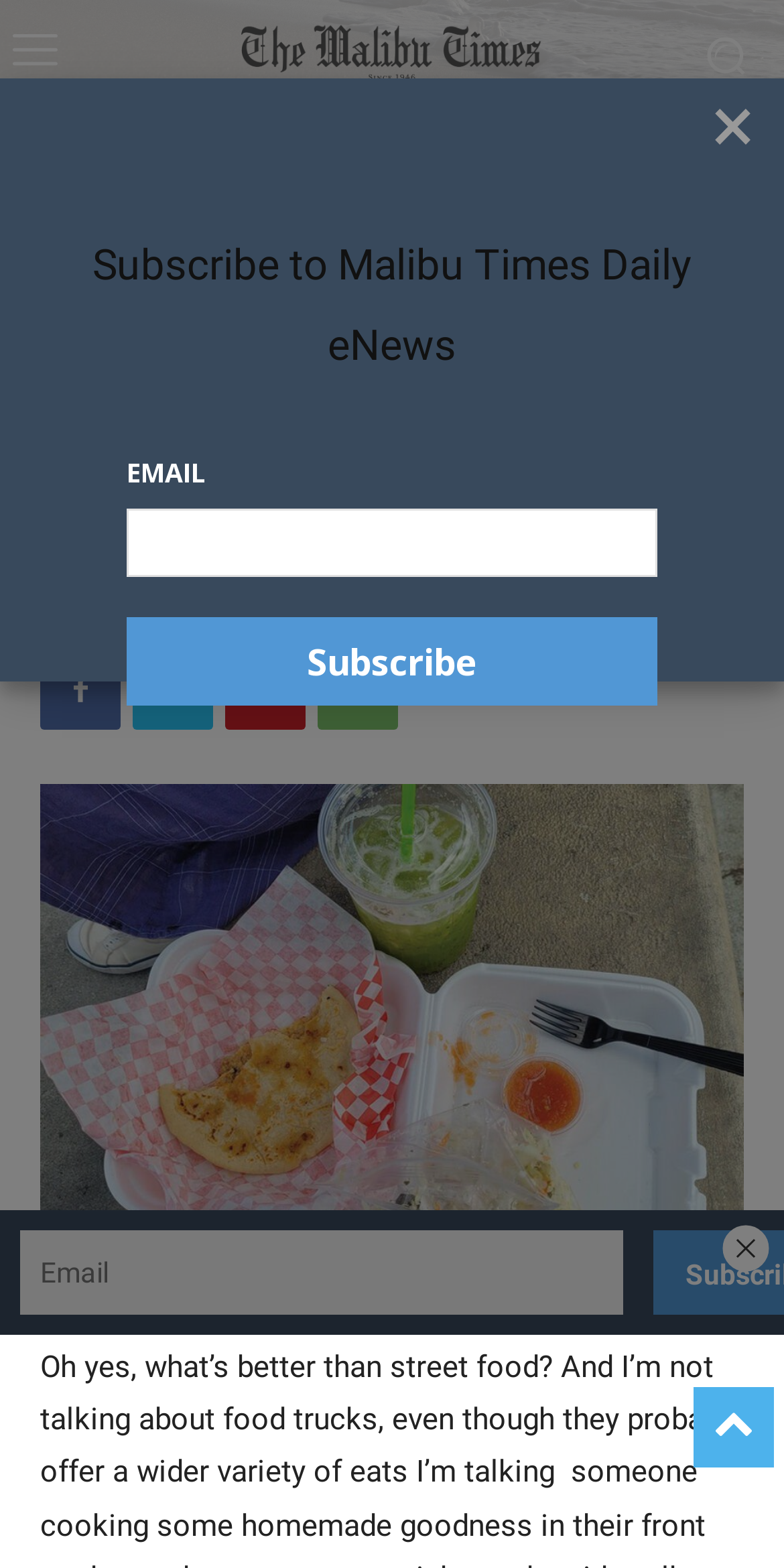Locate the UI element described by Home and provide its bounding box coordinates. Use the format (top-left x, top-left y, bottom-right x, bottom-right y) with all values as floating point numbers between 0 and 1.

[0.051, 0.103, 0.141, 0.124]